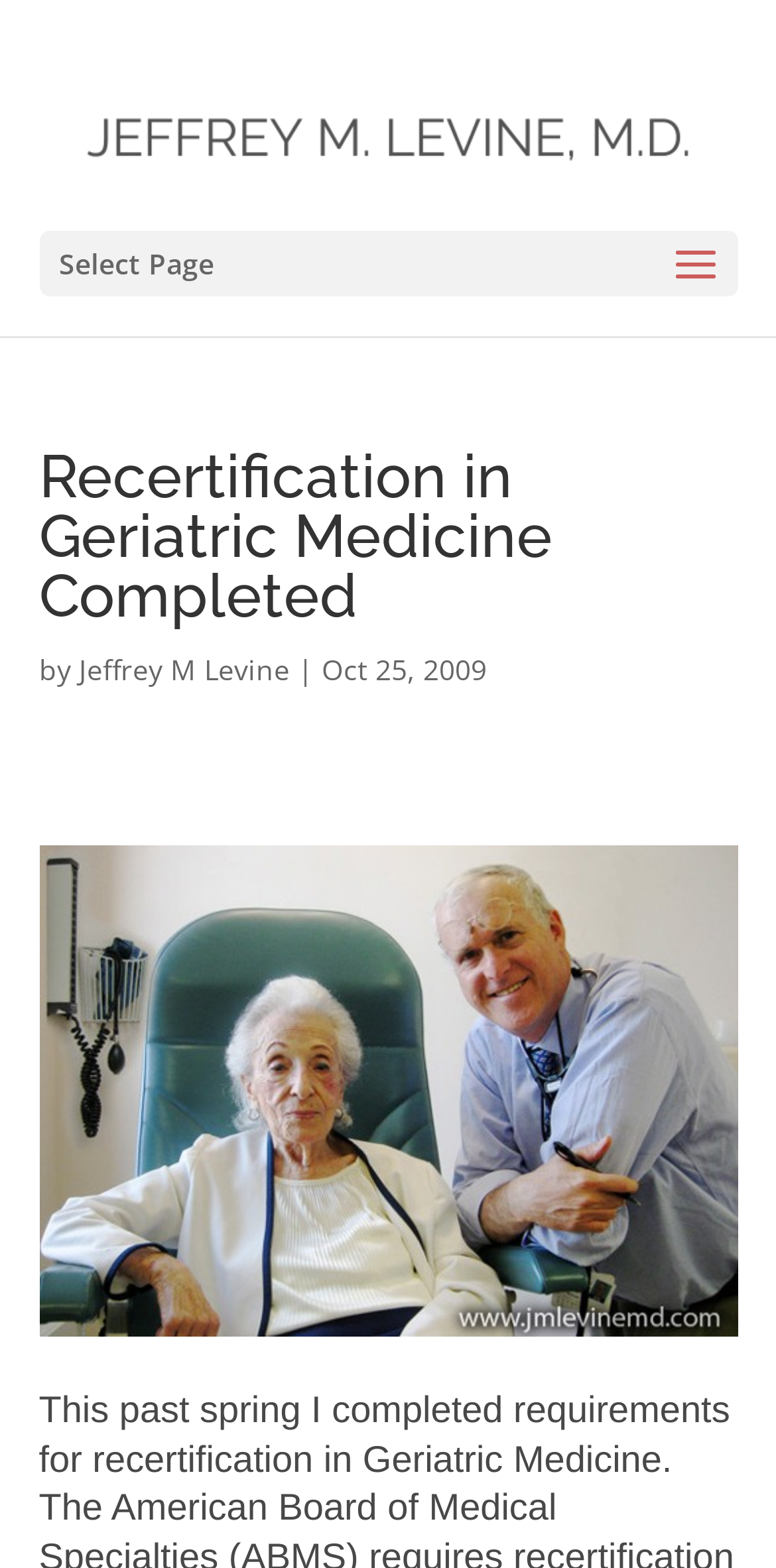What is the topic of the doctor's recertification?
Give a comprehensive and detailed explanation for the question.

The topic of the doctor's recertification can be found in the text, which says 'I completed requirements for recertification in Geriatric Medicine'.